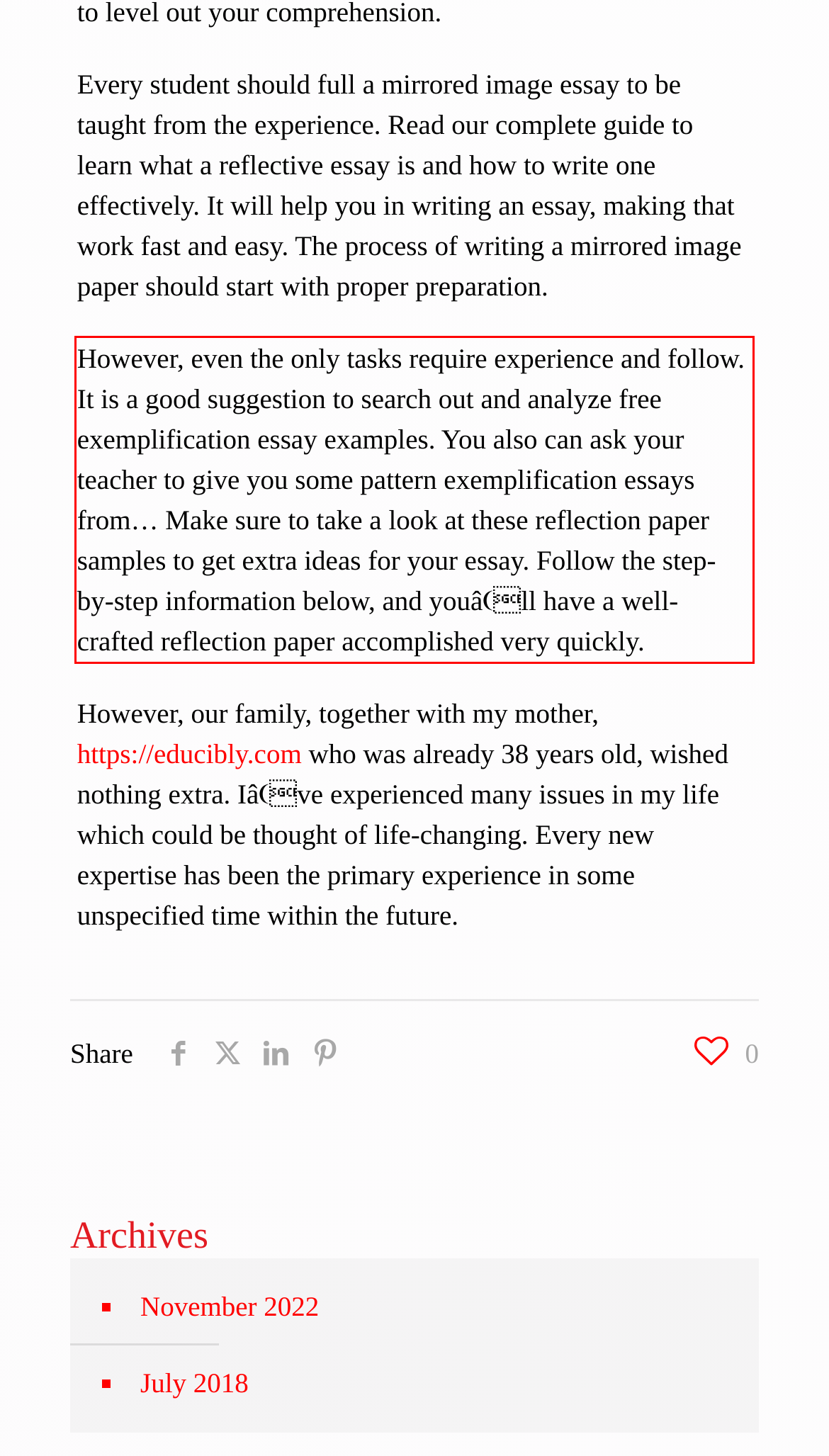Analyze the screenshot of a webpage where a red rectangle is bounding a UI element. Extract and generate the text content within this red bounding box.

However, even the only tasks require experience and follow. It is a good suggestion to search out and analyze free exemplification essay examples. You also can ask your teacher to give you some pattern exemplification essays from… Make sure to take a look at these reflection paper samples to get extra ideas for your essay. Follow the step-by-step information below, and youâll have a well-crafted reflection paper accomplished very quickly.